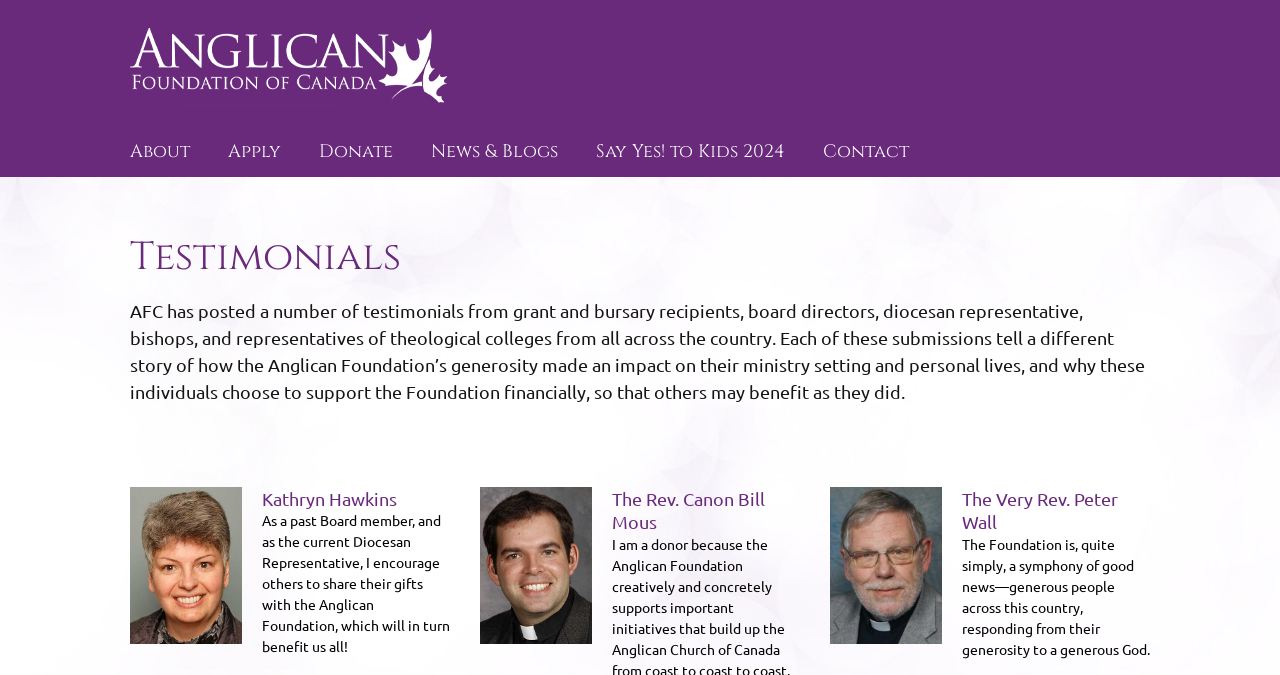Look at the image and write a detailed answer to the question: 
What is the theme of The Very Rev. Peter Wall's testimonial?

The theme of The Very Rev. Peter Wall's testimonial can be inferred from the text, which says 'The Foundation is, quite simply, a symphony of good news—generous people across this country, responding from their generosity to a generous God.' This suggests that his testimonial is about the theme of generosity and good news.